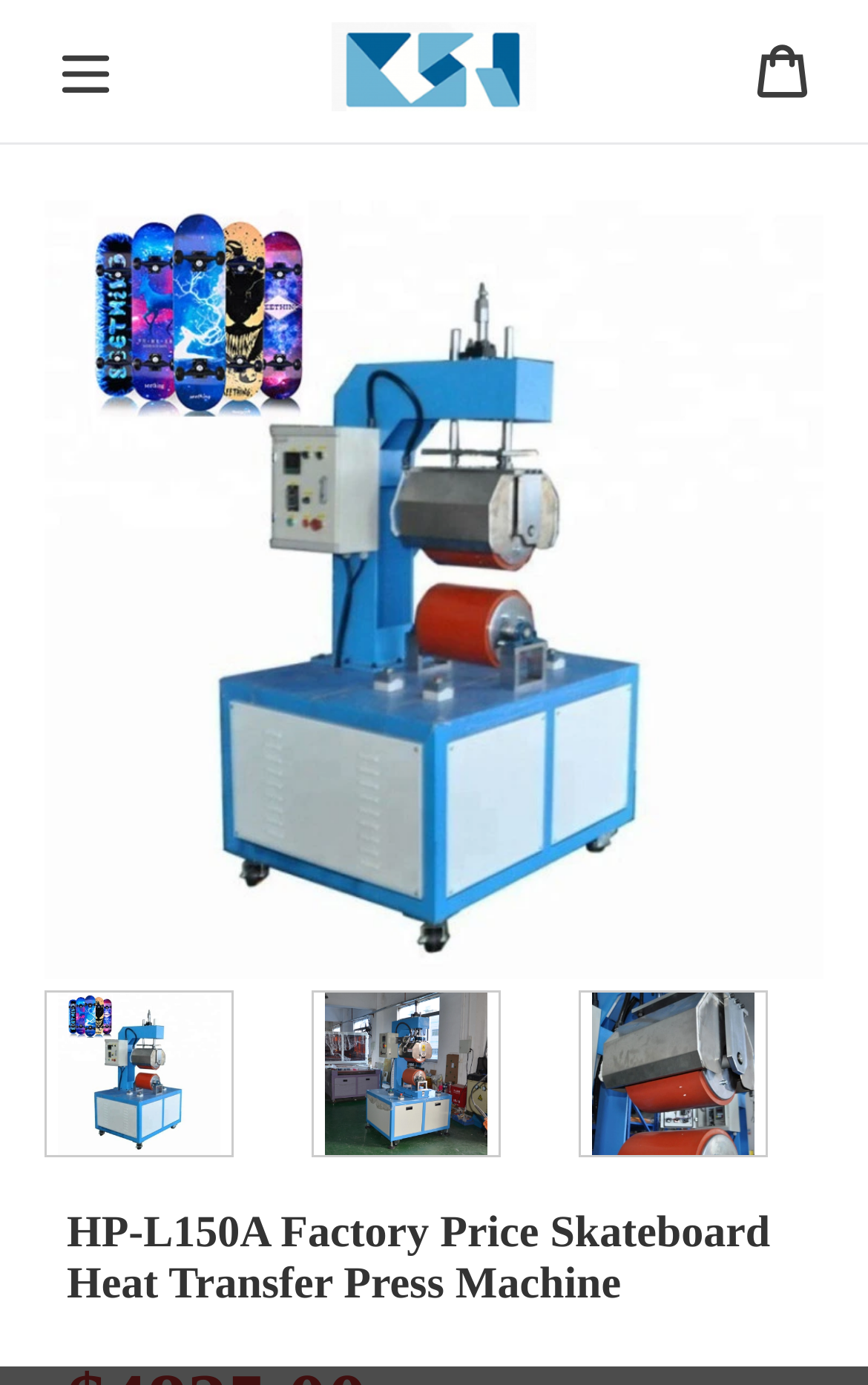What is the primary heading on this webpage?

HP-L150A Factory Price Skateboard Heat Transfer Press Machine